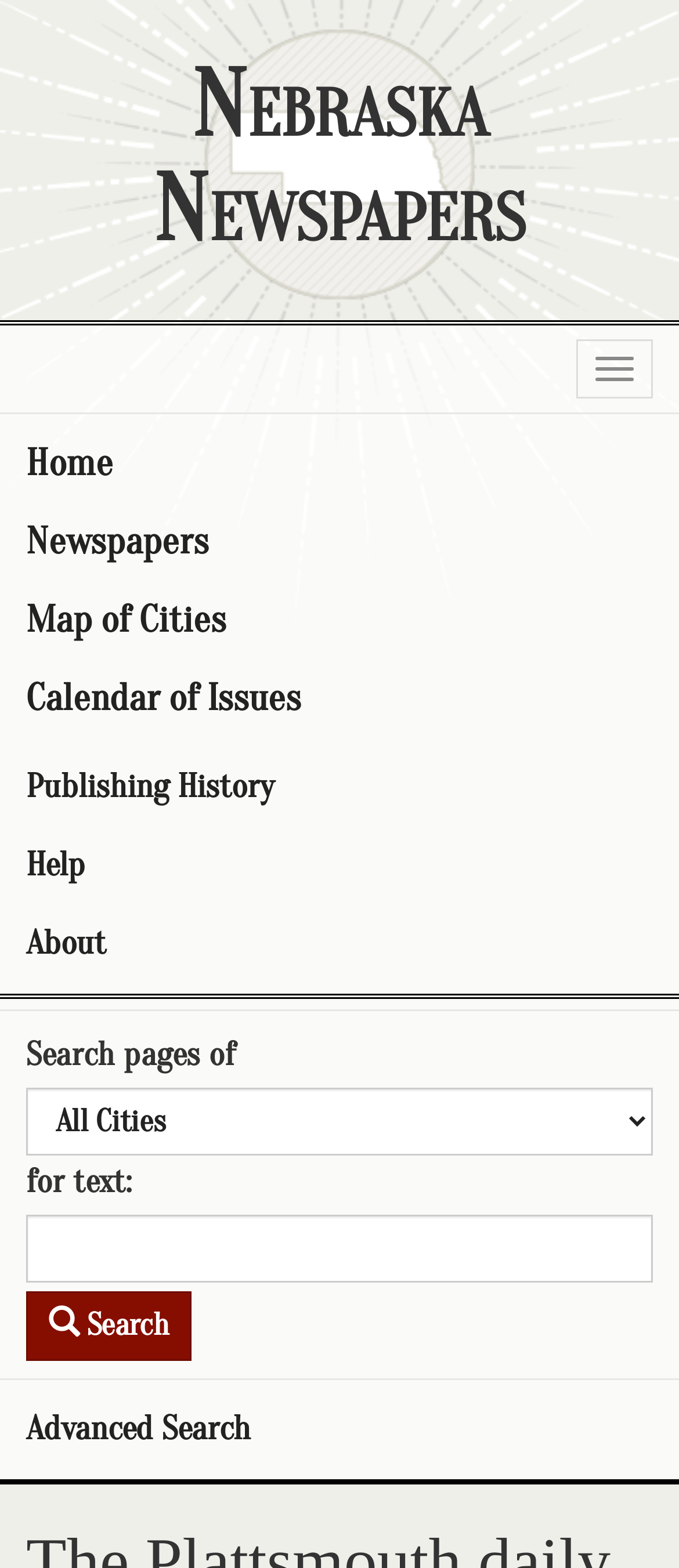Provide an in-depth caption for the contents of the webpage.

The webpage is dedicated to Nebraska Newspapers, featuring a prominent heading at the top with the title "Nebraska Newspapers". Below the heading, there is a navigation menu with seven links: "Home", "Newspapers", "Map of Cities", "Calendar of Issues", "Publishing History", "Help", and "About", arranged horizontally from left to right.

On the left side of the page, there is a search function that allows users to search for specific text within the newspaper pages. The search function consists of a combobox with the label "Search pages of", a text input field labeled "for text:", and a search box where users can enter their search terms. Below the search box, there is a "Search" button.

To the right of the search function, there is an "Advanced Search" link. At the top right corner of the page, there is a "Toggle navigation" button that allows users to expand or collapse the navigation menu.